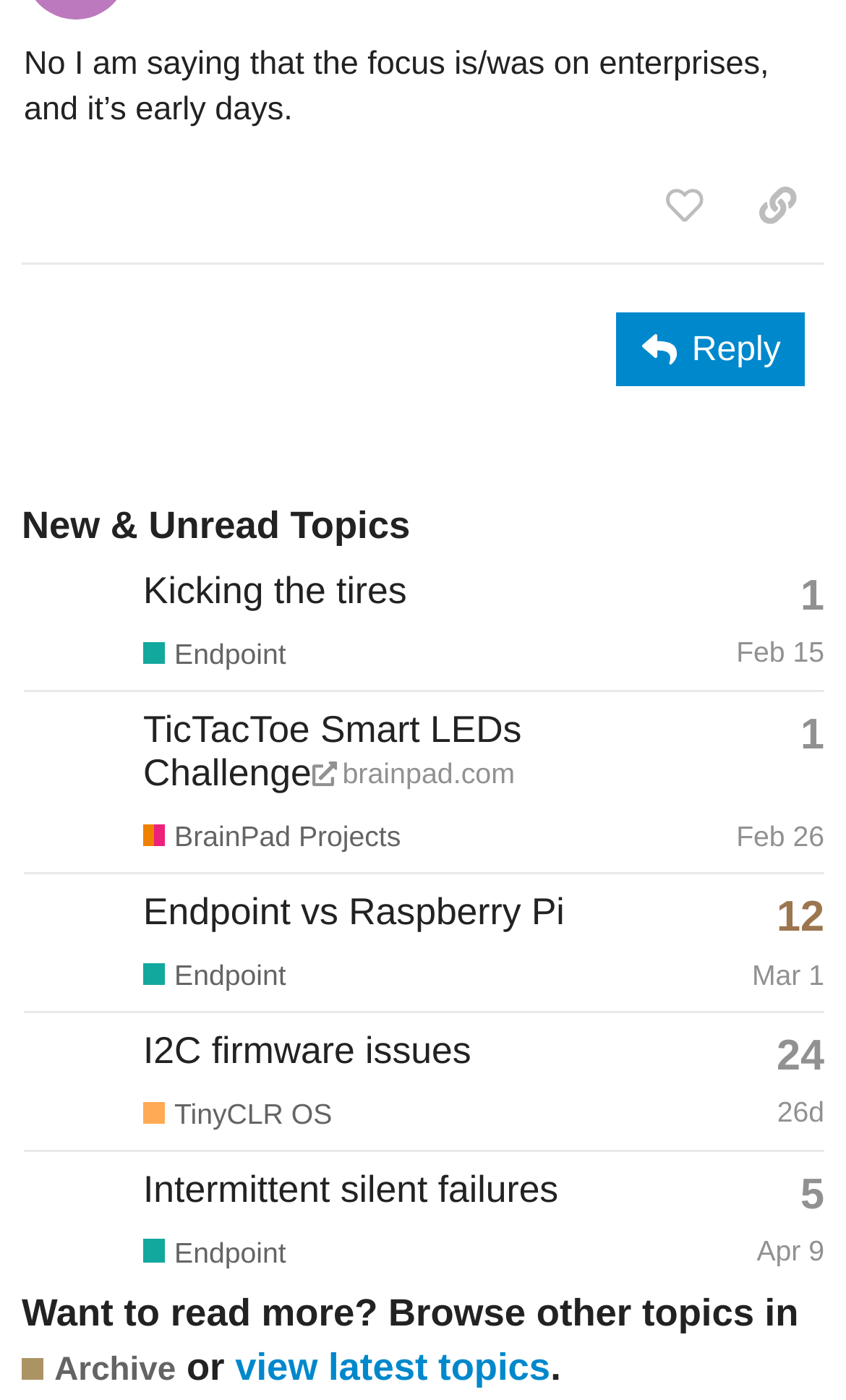How many topics are listed?
Please provide a single word or phrase answer based on the image.

4